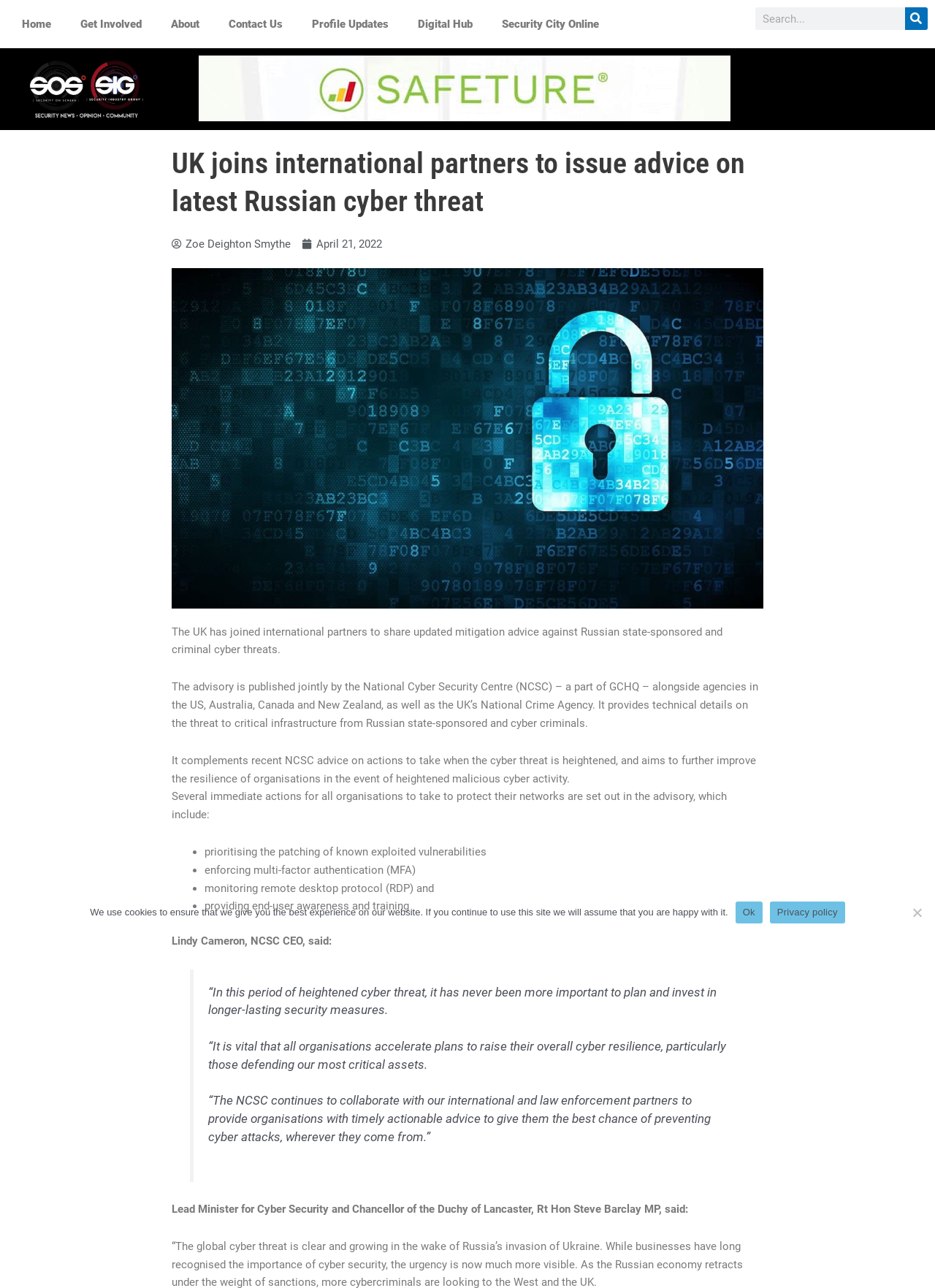Give a one-word or short-phrase answer to the following question: 
How many links are in the top navigation bar?

7